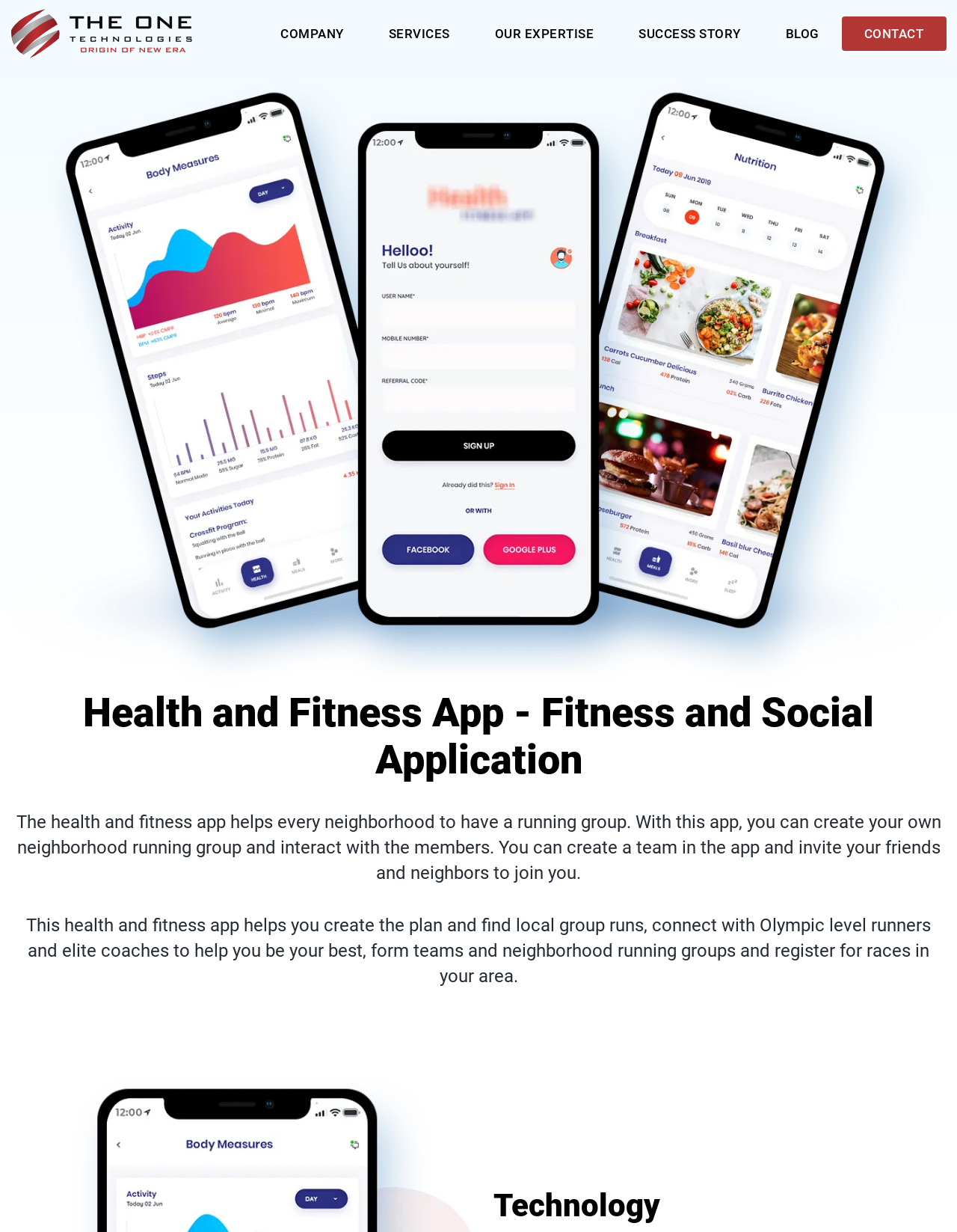Identify the first-level heading on the webpage and generate its text content.

Health and Fitness App - Fitness and Social Application